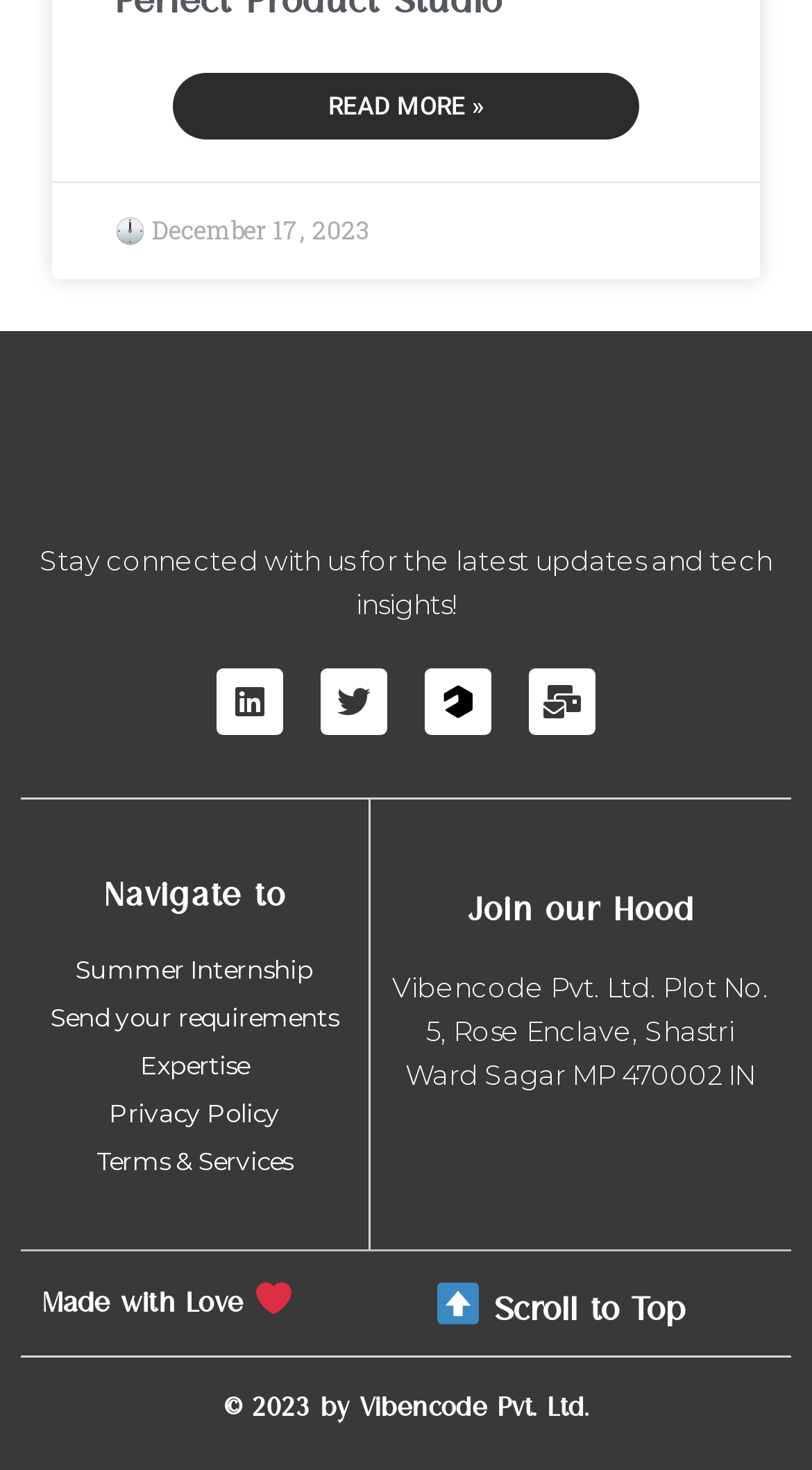Please determine the bounding box coordinates for the element that should be clicked to follow these instructions: "Scroll to Top".

[0.535, 0.866, 0.845, 0.908]